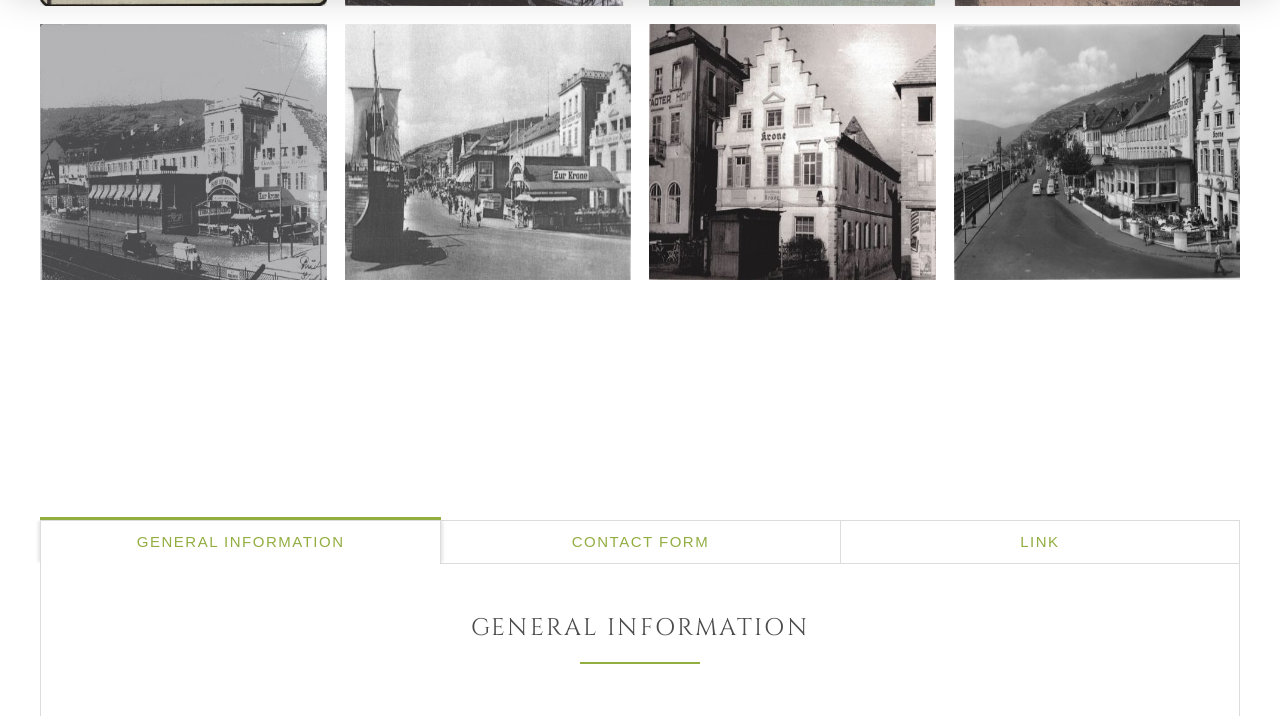Please provide the bounding box coordinate of the region that matches the element description: title="krone 1952.jpg". Coordinates should be in the format (top-left x, top-left y, bottom-right x, bottom-right y) and all values should be between 0 and 1.

[0.745, 0.034, 0.969, 0.391]